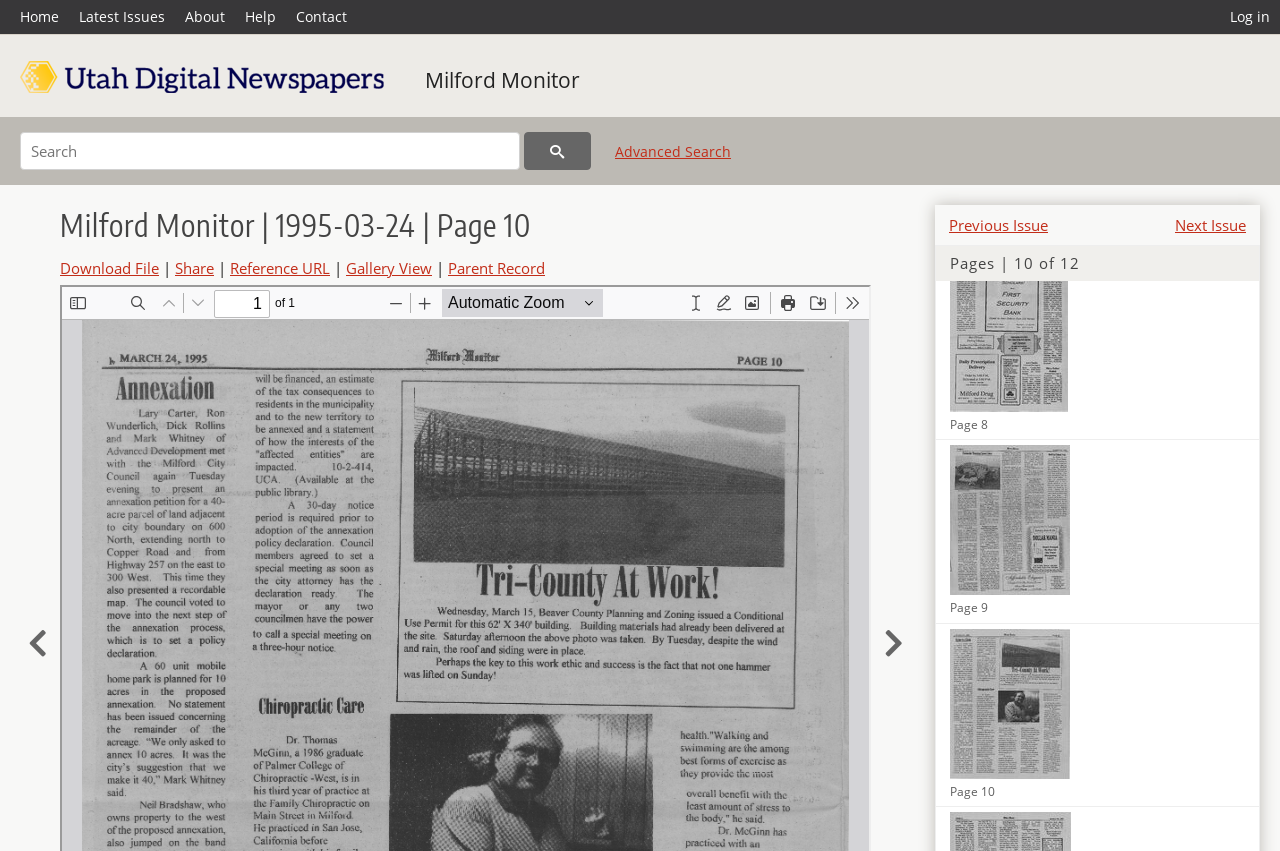Find the bounding box coordinates of the element I should click to carry out the following instruction: "Download the file".

[0.047, 0.063, 0.124, 0.087]